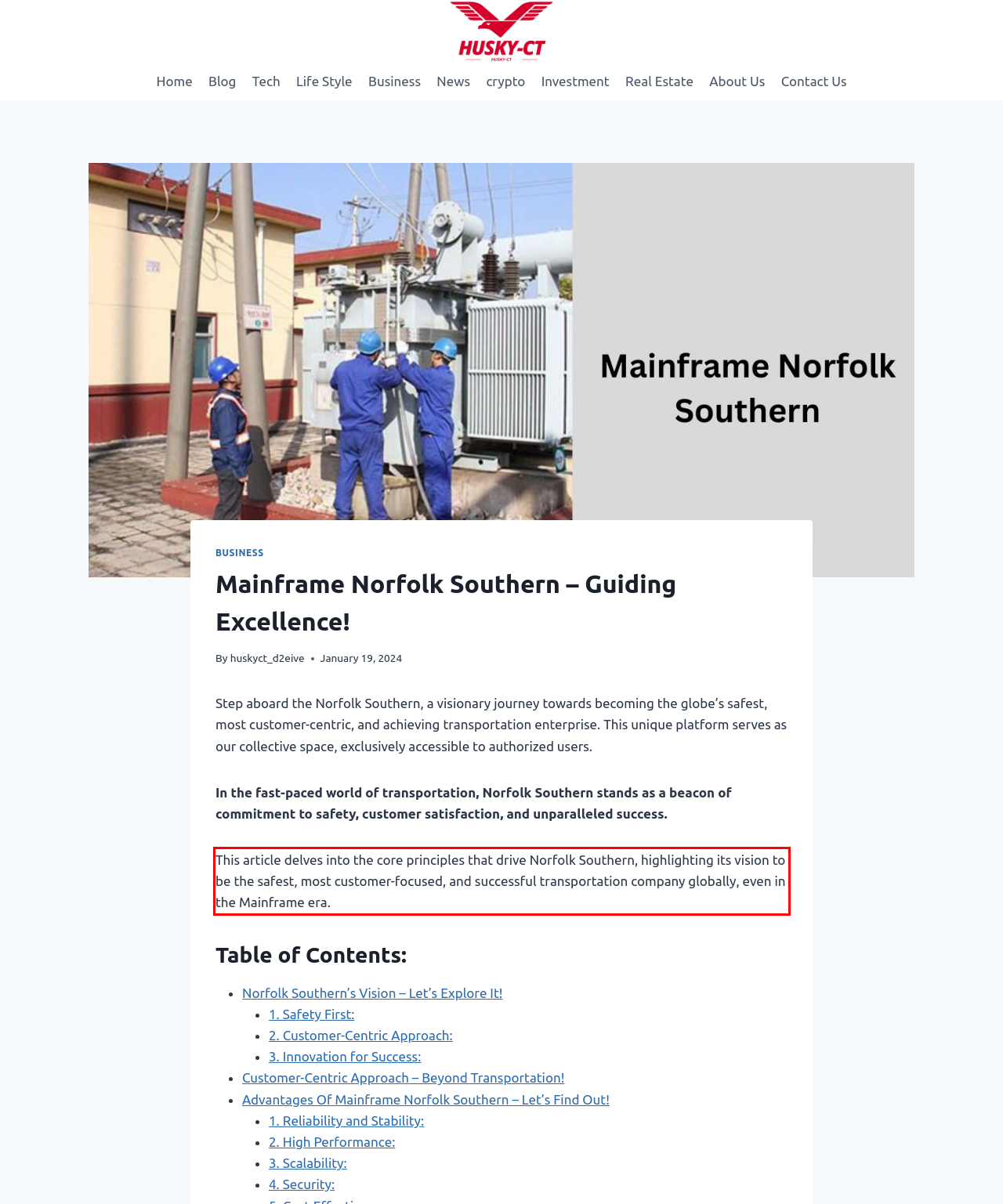Please look at the screenshot provided and find the red bounding box. Extract the text content contained within this bounding box.

This article delves into the core principles that drive Norfolk Southern, highlighting its vision to be the safest, most customer-focused, and successful transportation company globally, even in the Mainframe era.